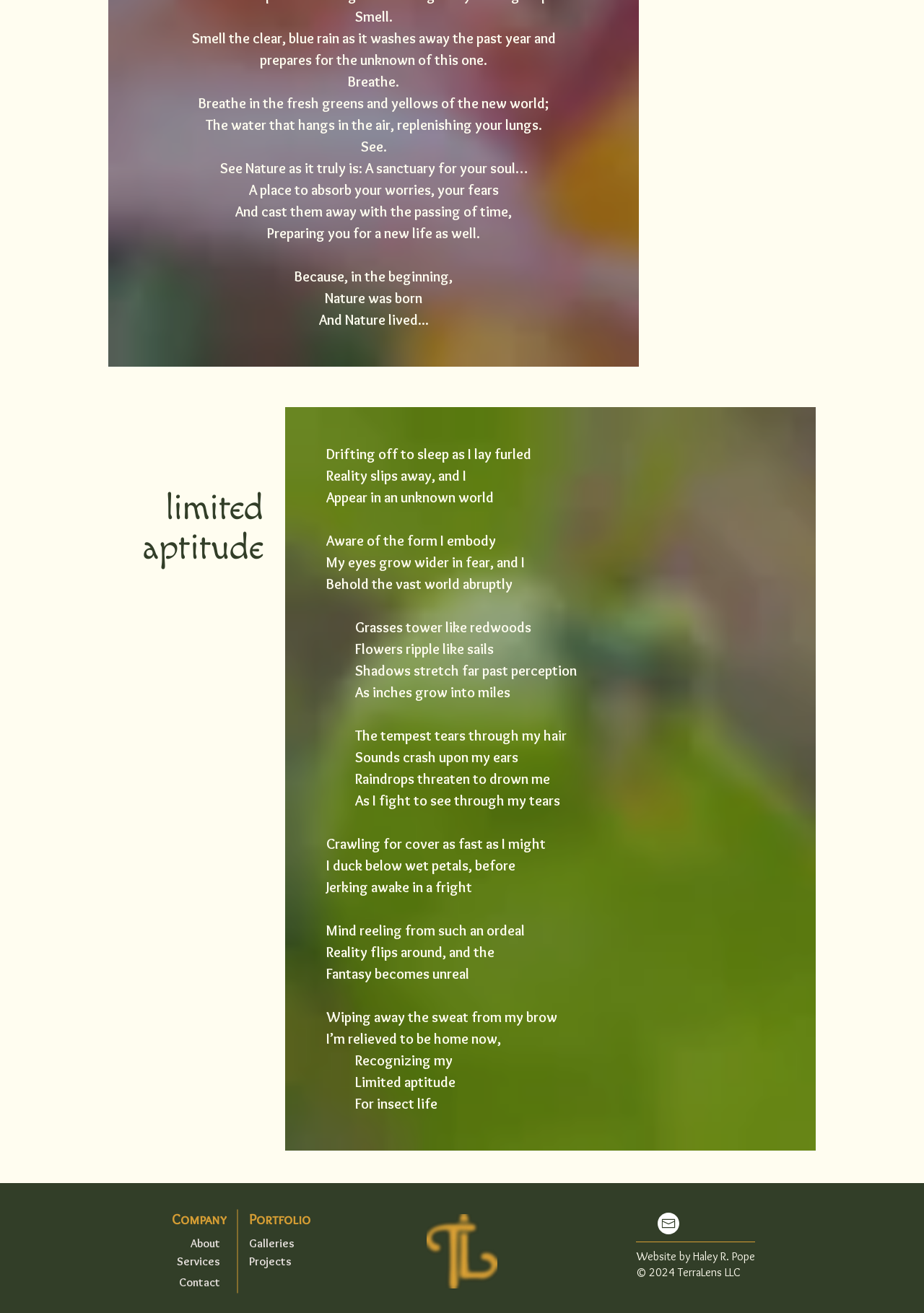Respond to the question below with a single word or phrase:
What is the year of copyright?

2024